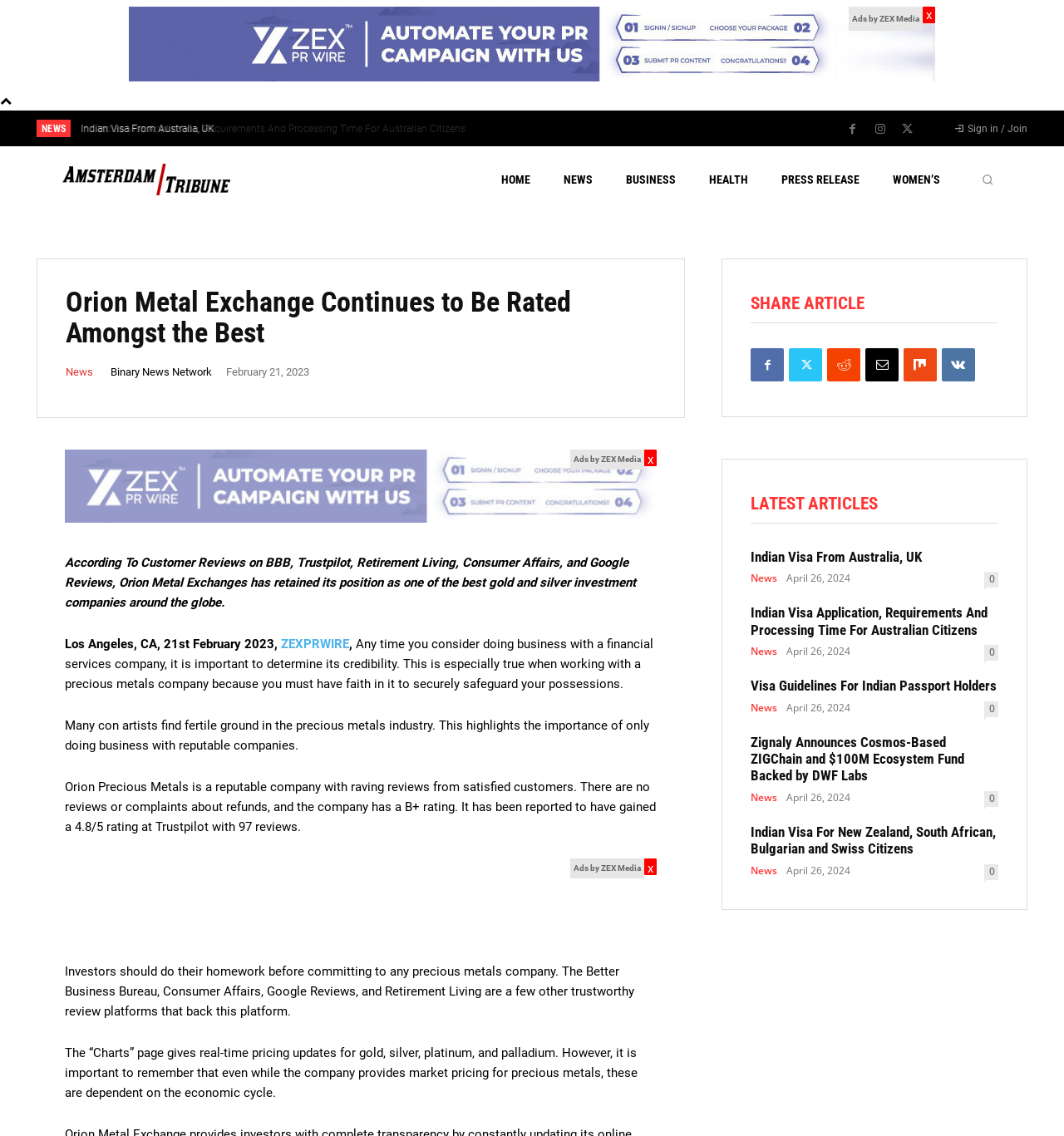Locate the bounding box coordinates of the area where you should click to accomplish the instruction: "Read the latest news".

[0.062, 0.252, 0.616, 0.307]